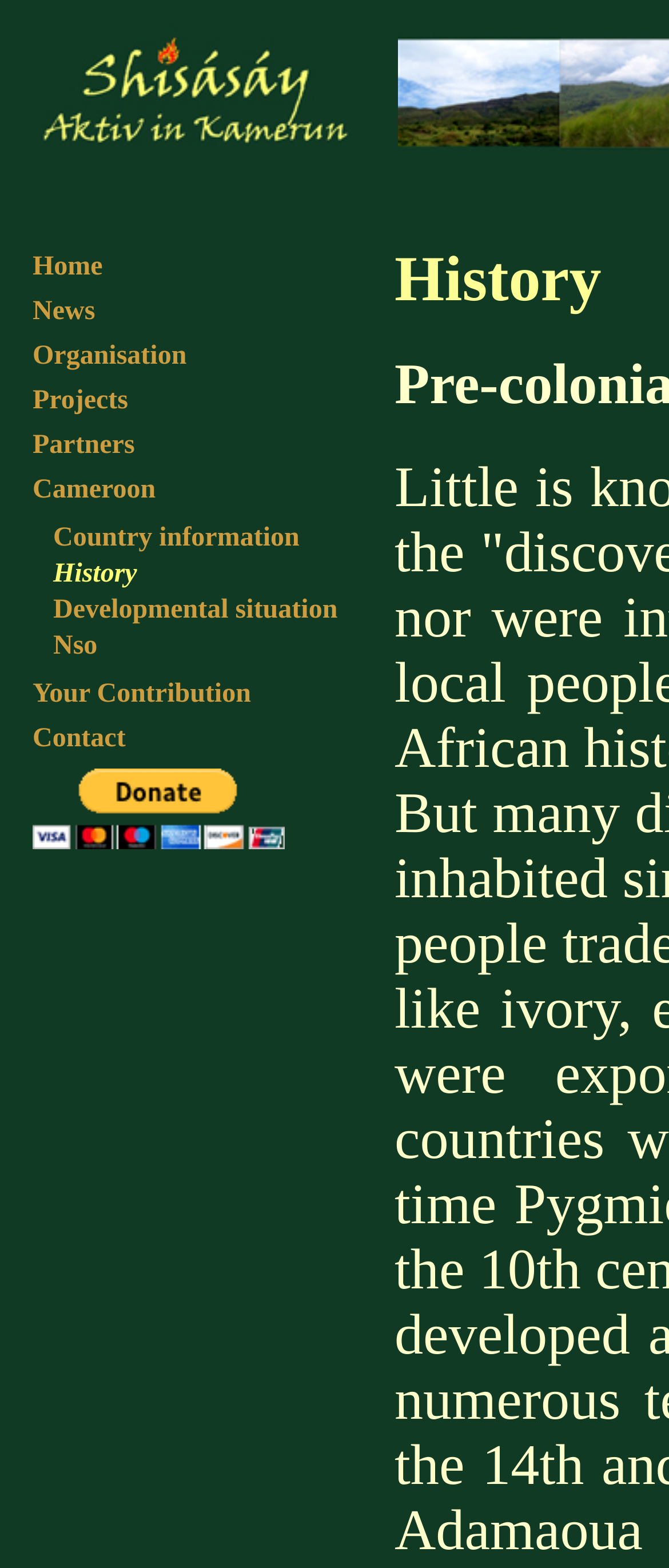What is the last menu item?
From the image, provide a succinct answer in one word or a short phrase.

Contact